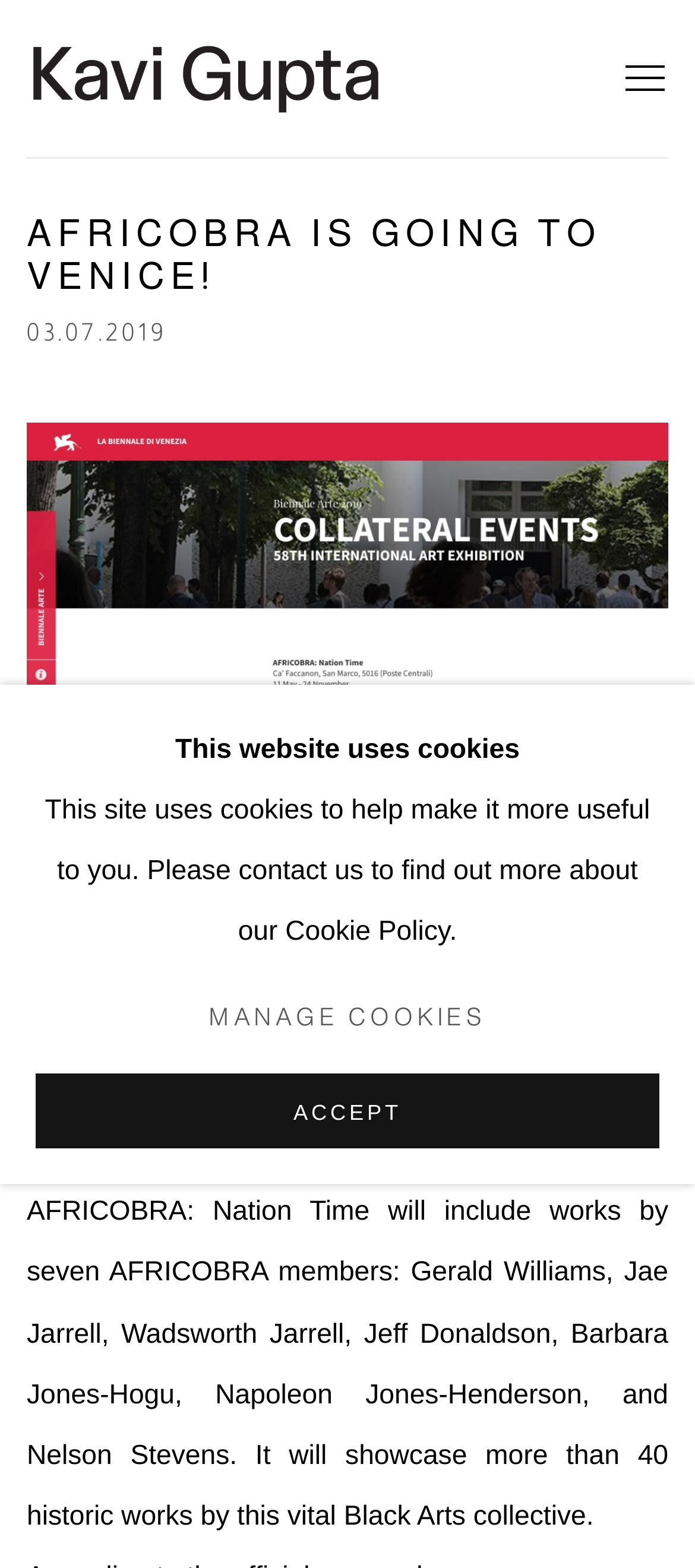Summarize the contents and layout of the webpage in detail.

The webpage is about AFRICOBRA's inclusion in the 2019 Venice Biennale. At the top left, there is a link to "KAVI GUPTA GALLERY" and a button labeled "MENU" at the top right. Below the menu button, there is a heading "AFRICOBRA IS GOING TO VENICE!" in a prominent position. 

To the right of the heading, there is a date "03.07.2019" displayed. Below the date, there is a link with the same text as the heading, "AFRICOBRA IS GOING TO VENICE!", which contains an image with the same name. 

The main content of the webpage starts below the image, with a paragraph of text announcing the inclusion of AFRICOBRA in the 2019 Venice Biennale's official collateral events. This paragraph contains a link to the list of official collateral events. 

The next paragraph describes the exhibition "AFRICOBRA: Nation Time", which will feature works by seven AFRICOBRA members, showcasing over 40 historic works by the Black Arts collective. 

At the bottom of the page, there is a "Cookie banner" region, which contains a notification about the website's use of cookies. This region includes two buttons, "MANAGE COOKIES" and "ACCEPT", allowing users to manage their cookie preferences.